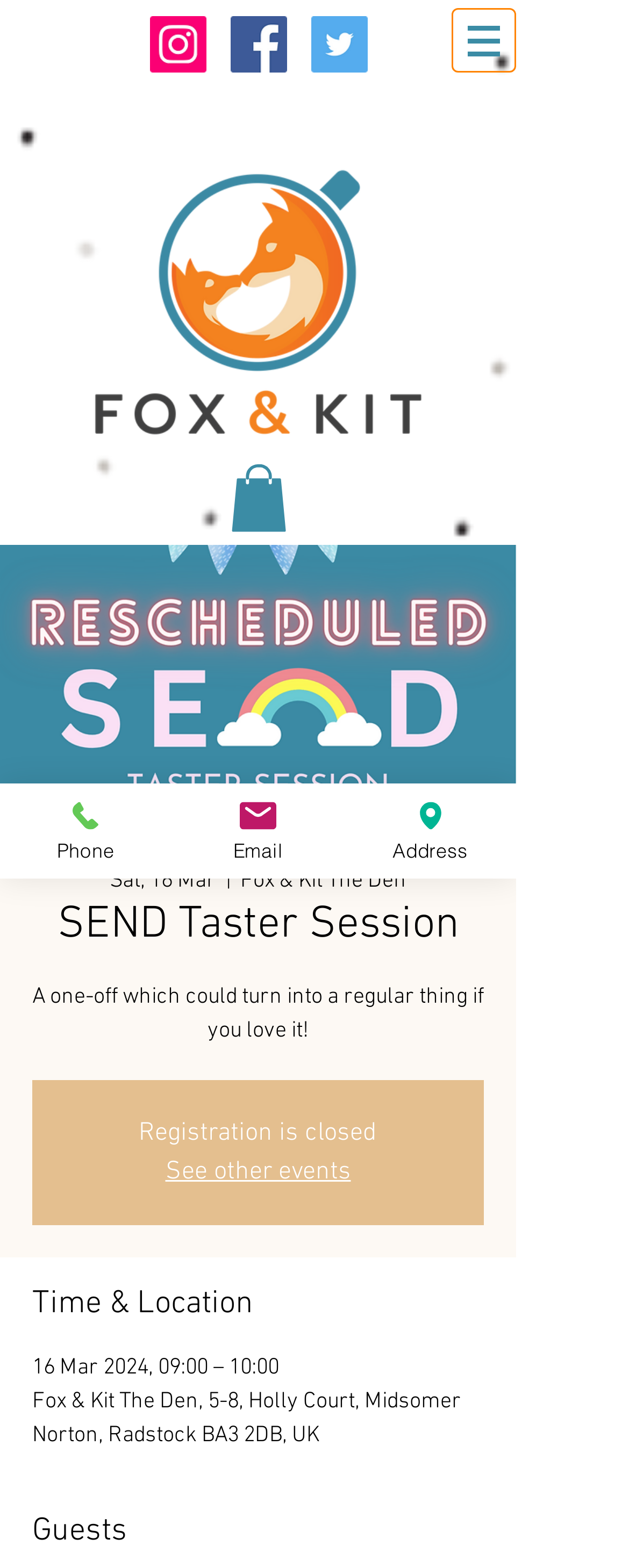Based on the description "See other events", find the bounding box of the specified UI element.

[0.263, 0.738, 0.558, 0.758]